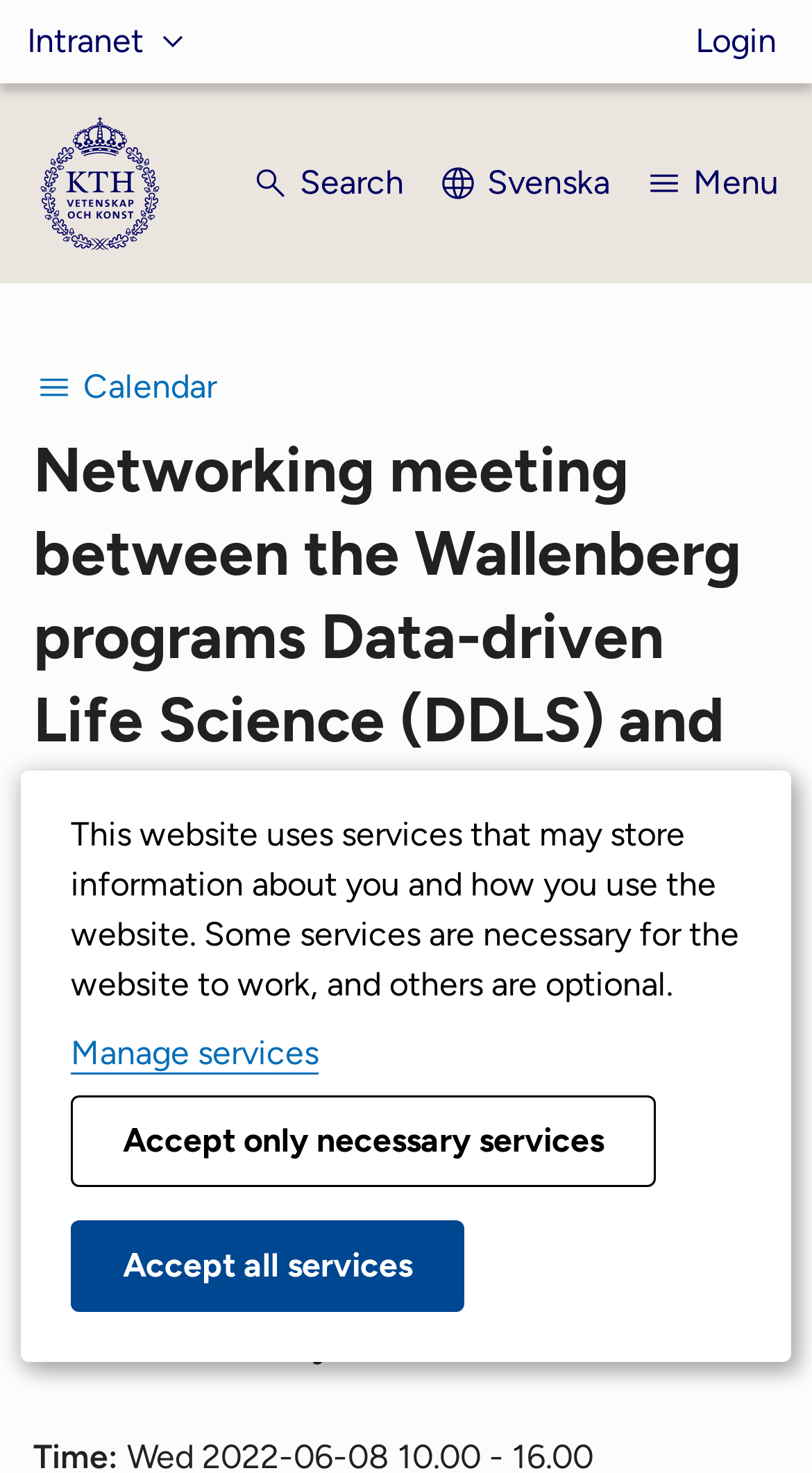Create a detailed summary of the webpage's content and design.

The webpage appears to be an event page for a networking meeting between the Wallenberg programs Data-driven Life Science (DDLS) and WASP-HS. At the top left corner, there is a navigation menu labeled "Websites" with a button "Intranet" that can be expanded. Next to it, on the top right corner, there are three links: "Login", a link with no text, and an image that links to KTH's start page.

Below the navigation menu, there is a search button, a link to switch to Swedish ("Svenska"), and a menu button on the top right corner. Underneath, there is a calendar navigation menu with a button labeled "Calendar".

The main content of the page is a heading that reads "Networking meeting between the Wallenberg programs Data-driven Life Science (DDLS) and WASP-HS" followed by a paragraph of text that describes the purpose of the meeting, which is to explore opportunities for joint and multidisciplinary research ventures between researchers from data-driven life science and humanities and social sciences working on Artificial Intelligence and Autonomous Systems.

At the bottom of the page, there is a dialog box that informs users about the website's use of services that may store information about them and how they use the website. The dialog box has three buttons: "Manage services", "Accept only necessary services", and "Accept all services".